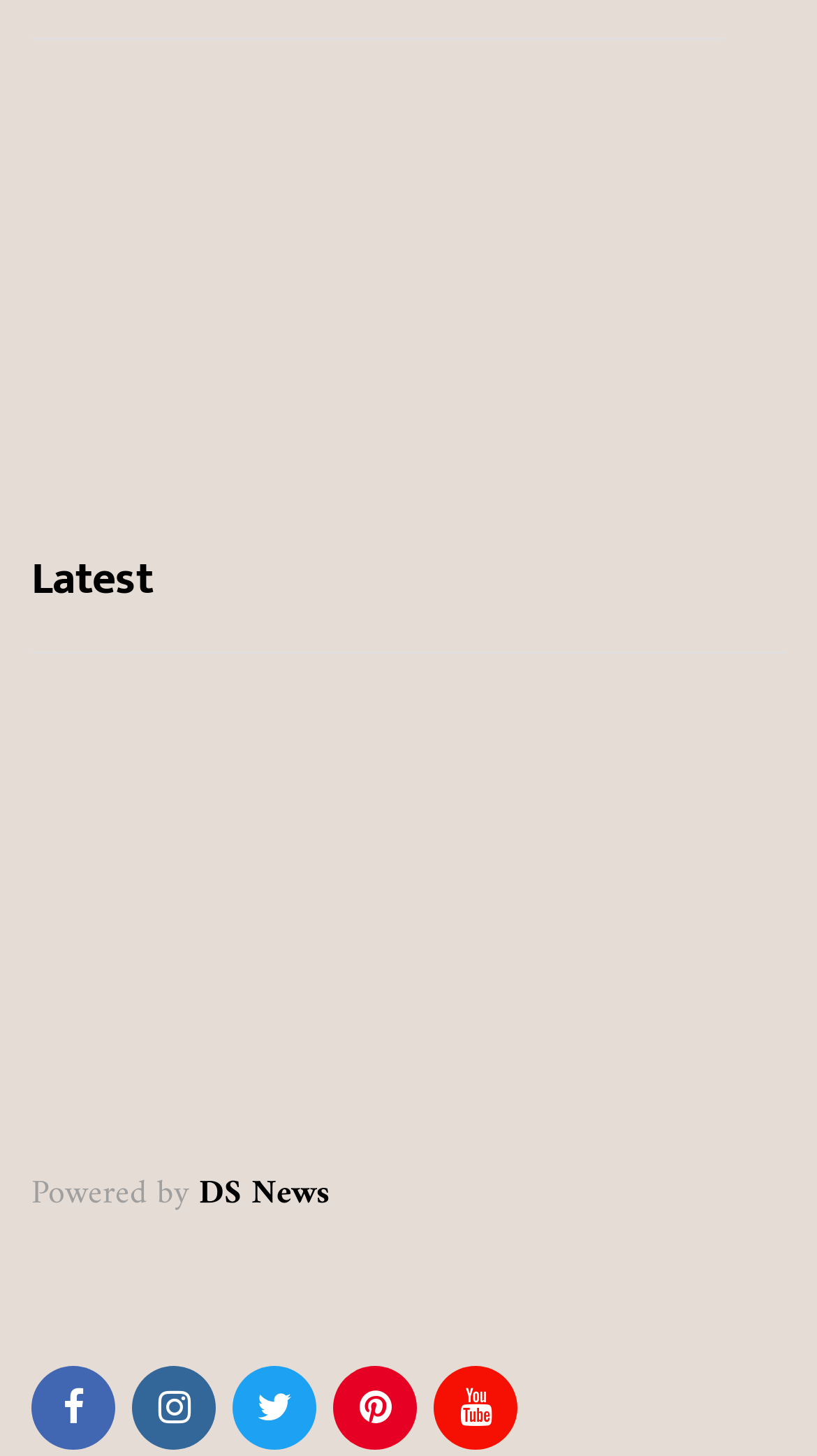How many links are present in the footer section?
Please provide a single word or phrase as your answer based on the image.

5